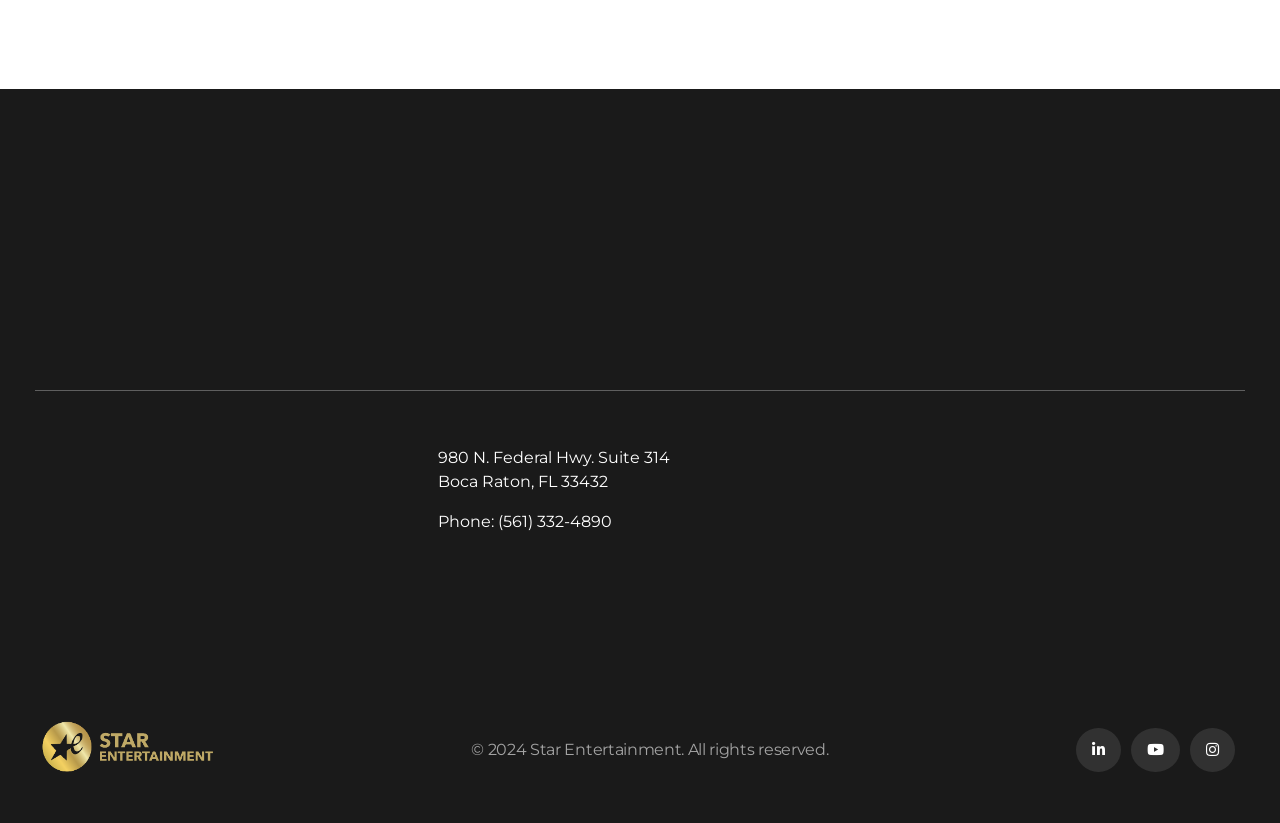Respond with a single word or phrase for the following question: 
What is the phone number?

(561) 332-4890